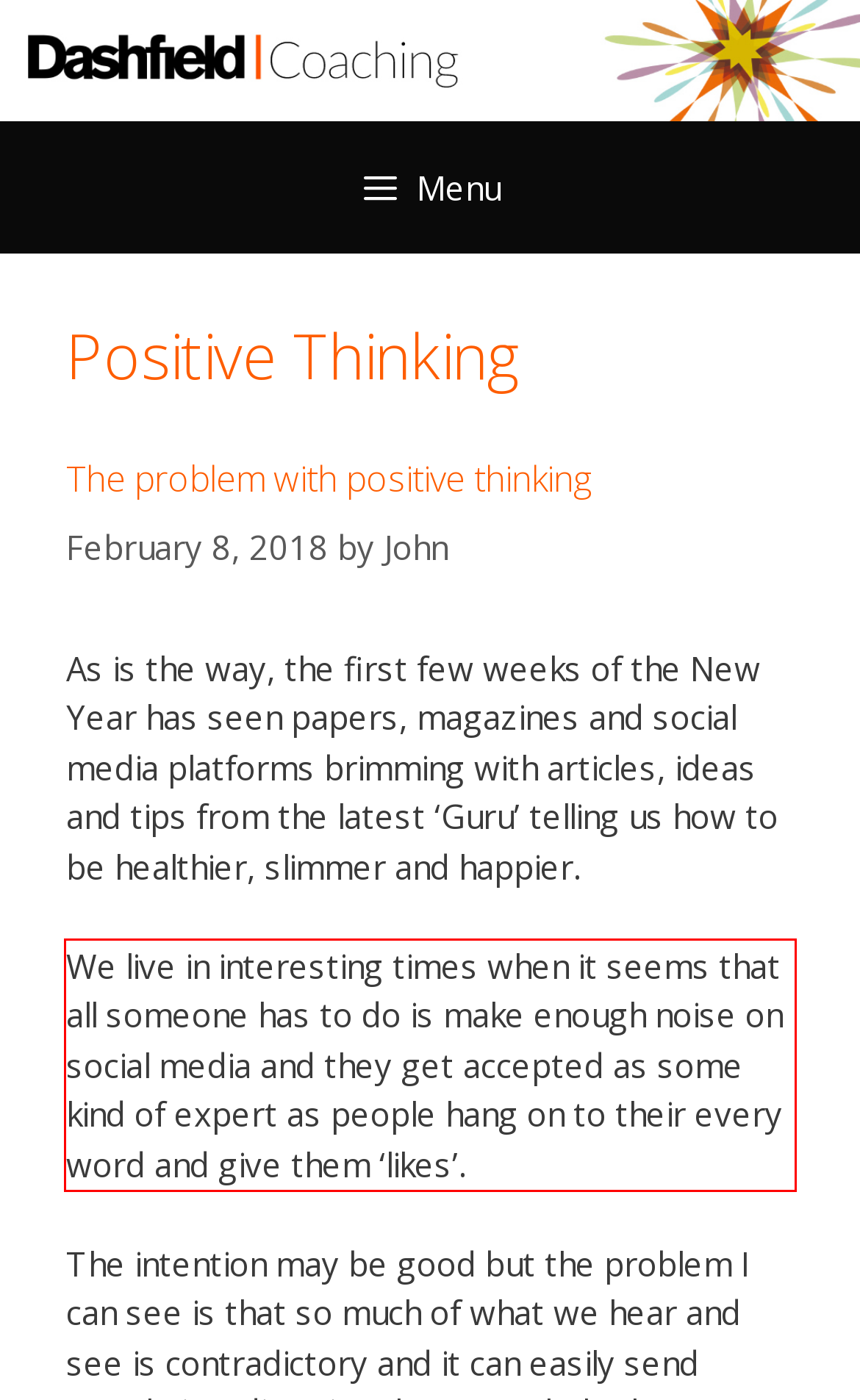Identify and transcribe the text content enclosed by the red bounding box in the given screenshot.

We live in interesting times when it seems that all someone has to do is make enough noise on social media and they get accepted as some kind of expert as people hang on to their every word and give them ‘likes’.